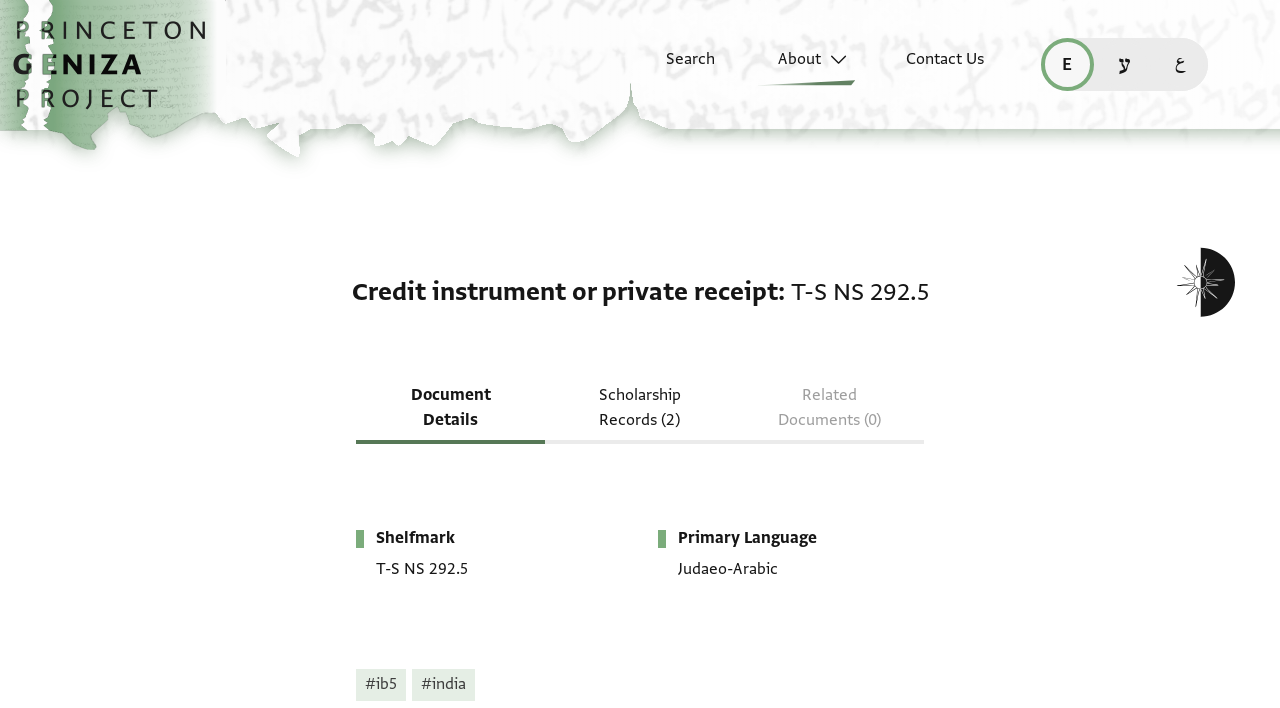Predict the bounding box of the UI element that fits this description: "Enable dark mode".

[0.91, 0.349, 0.965, 0.448]